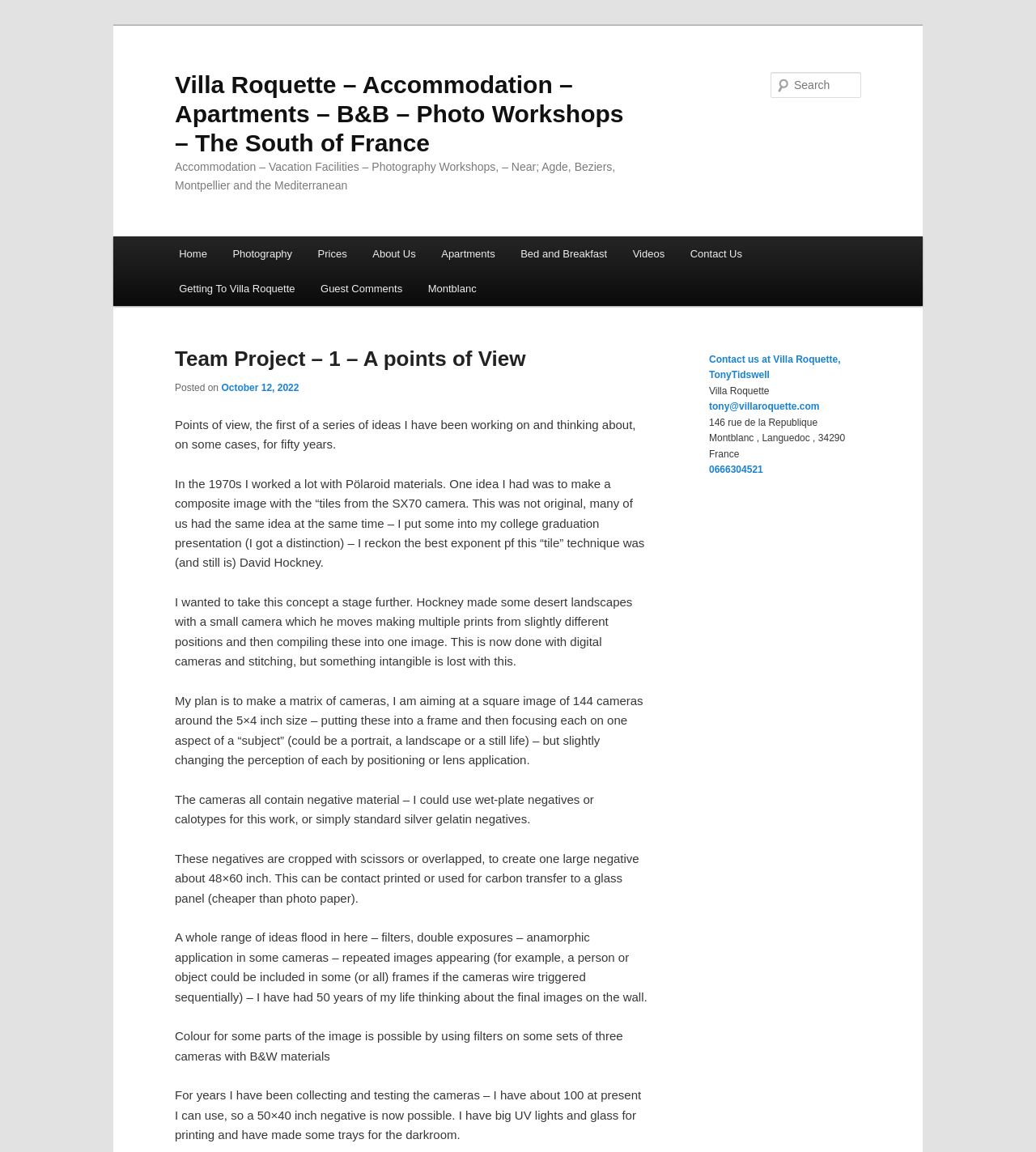Determine the bounding box for the UI element described here: "Home".

[0.16, 0.205, 0.212, 0.235]